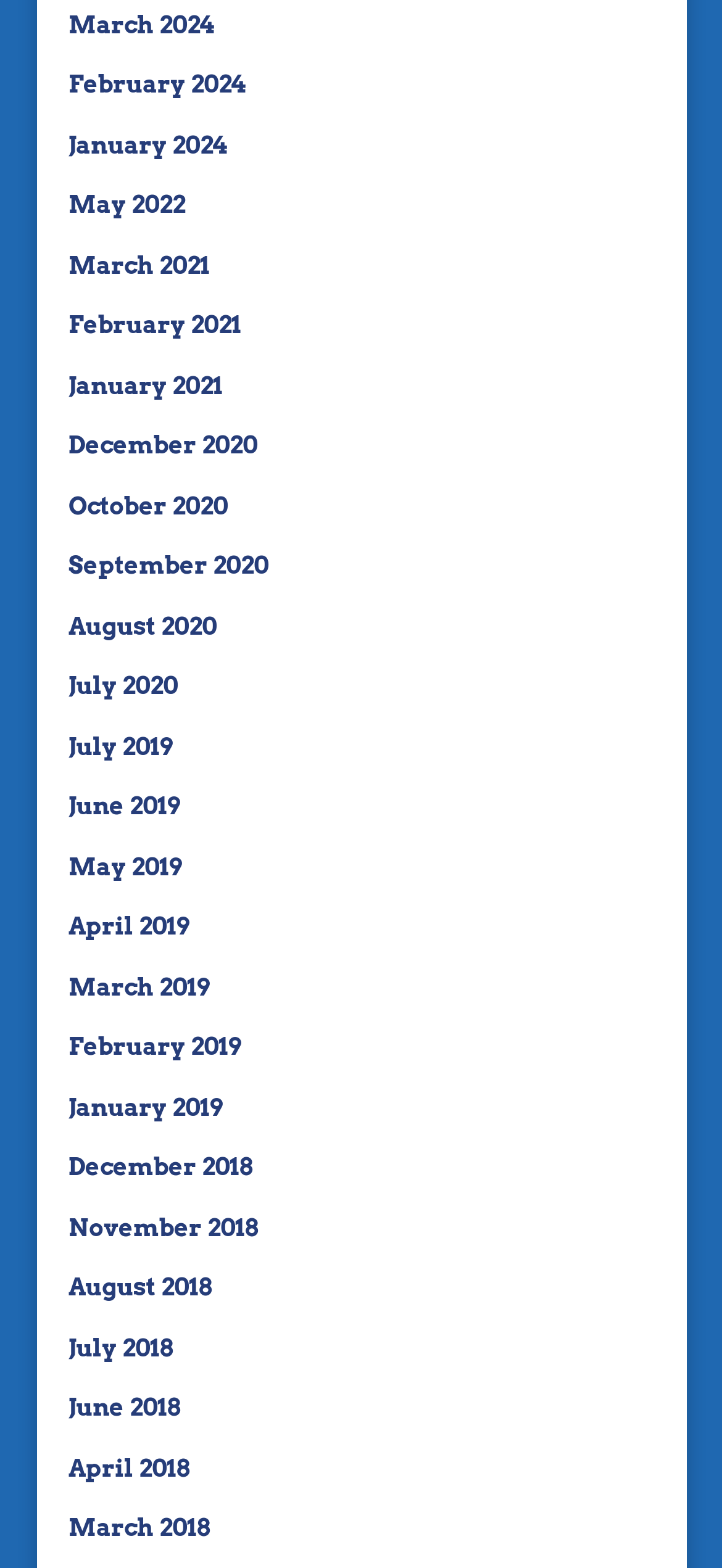Could you locate the bounding box coordinates for the section that should be clicked to accomplish this task: "Check August 2018".

[0.095, 0.812, 0.292, 0.83]